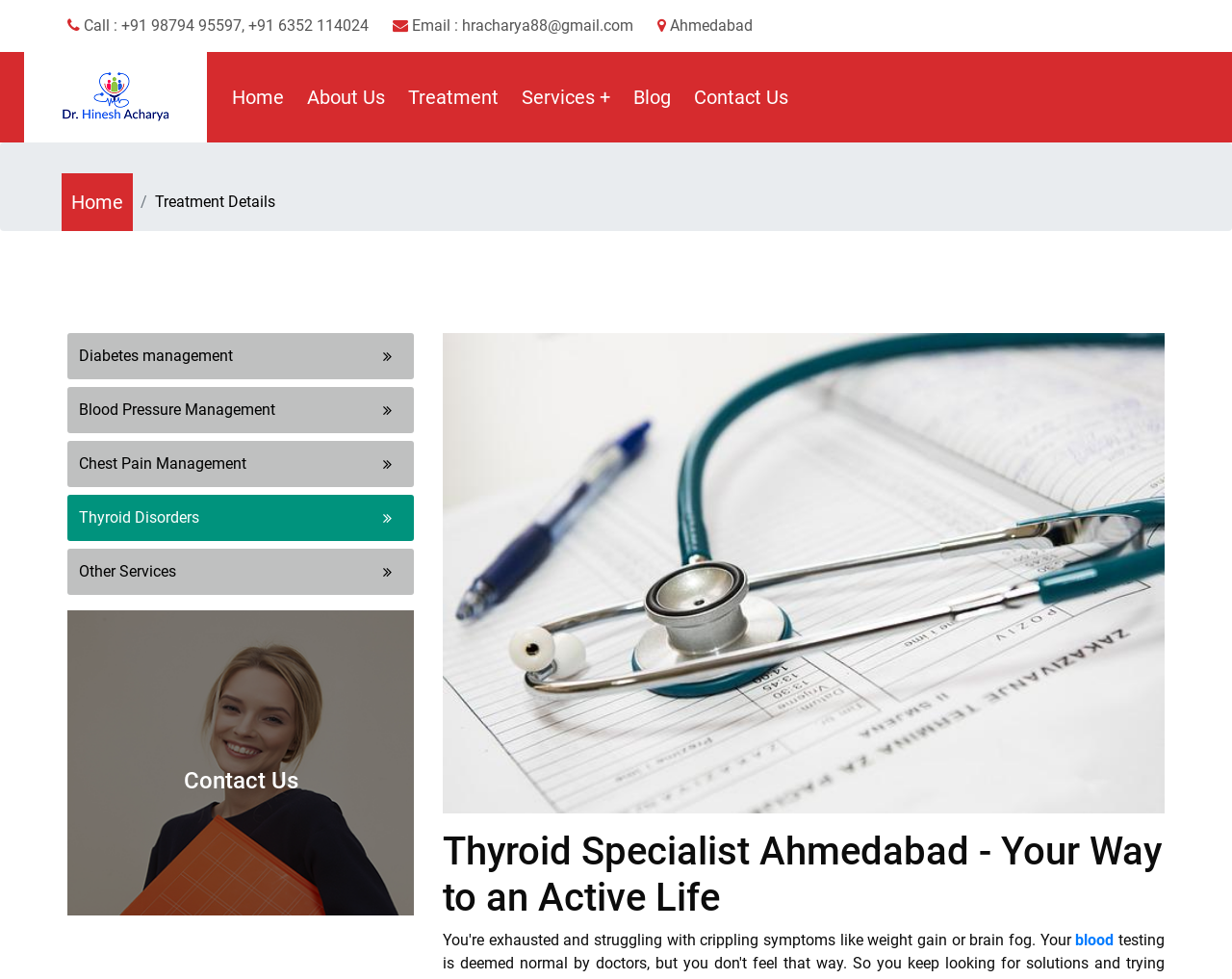Specify the bounding box coordinates of the element's area that should be clicked to execute the given instruction: "Go to the home page". The coordinates should be four float numbers between 0 and 1, i.e., [left, top, right, bottom].

[0.18, 0.07, 0.238, 0.129]